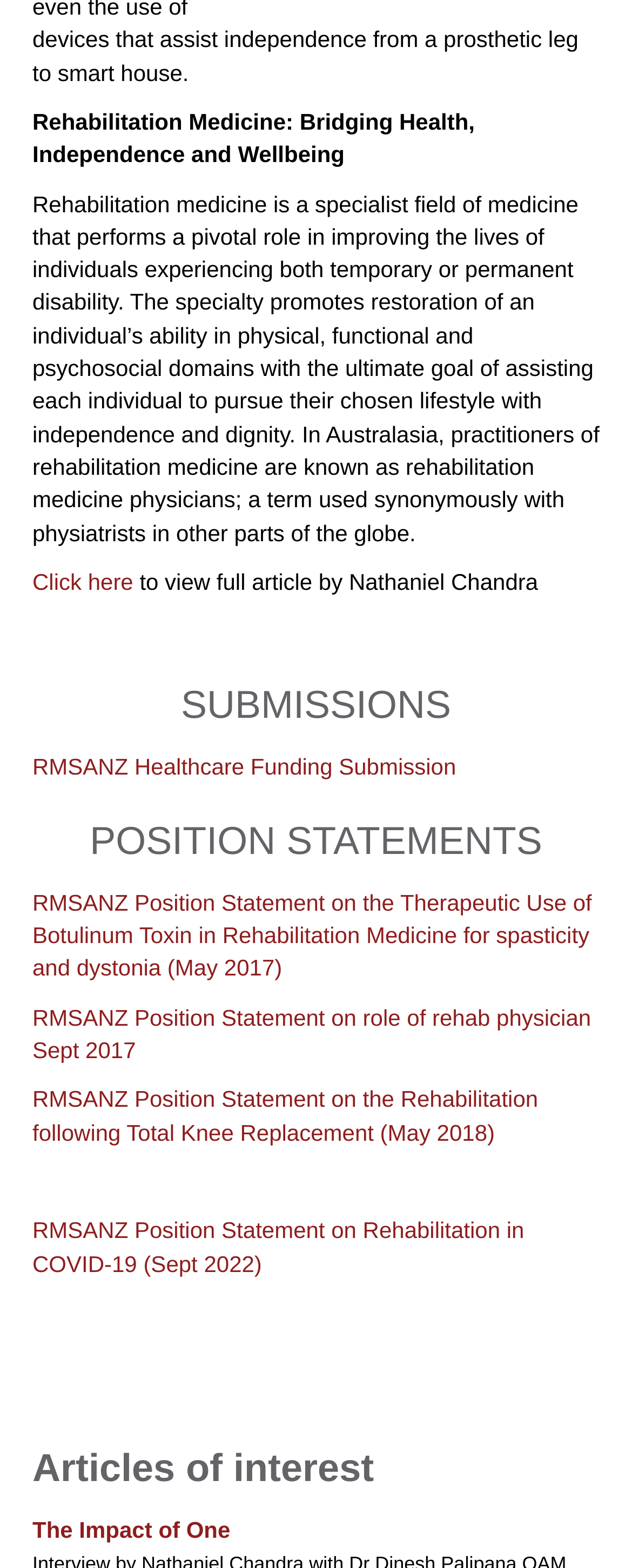What is the topic of the article by Nathaniel Chandra?
Please answer the question with as much detail and depth as you can.

The webpage mentions 'Click here to view full article by Nathaniel Chandra', and the surrounding text explains the role of rehabilitation medicine in improving the lives of individuals experiencing both temporary or permanent disability, suggesting that the article by Nathaniel Chandra is related to rehabilitation medicine.